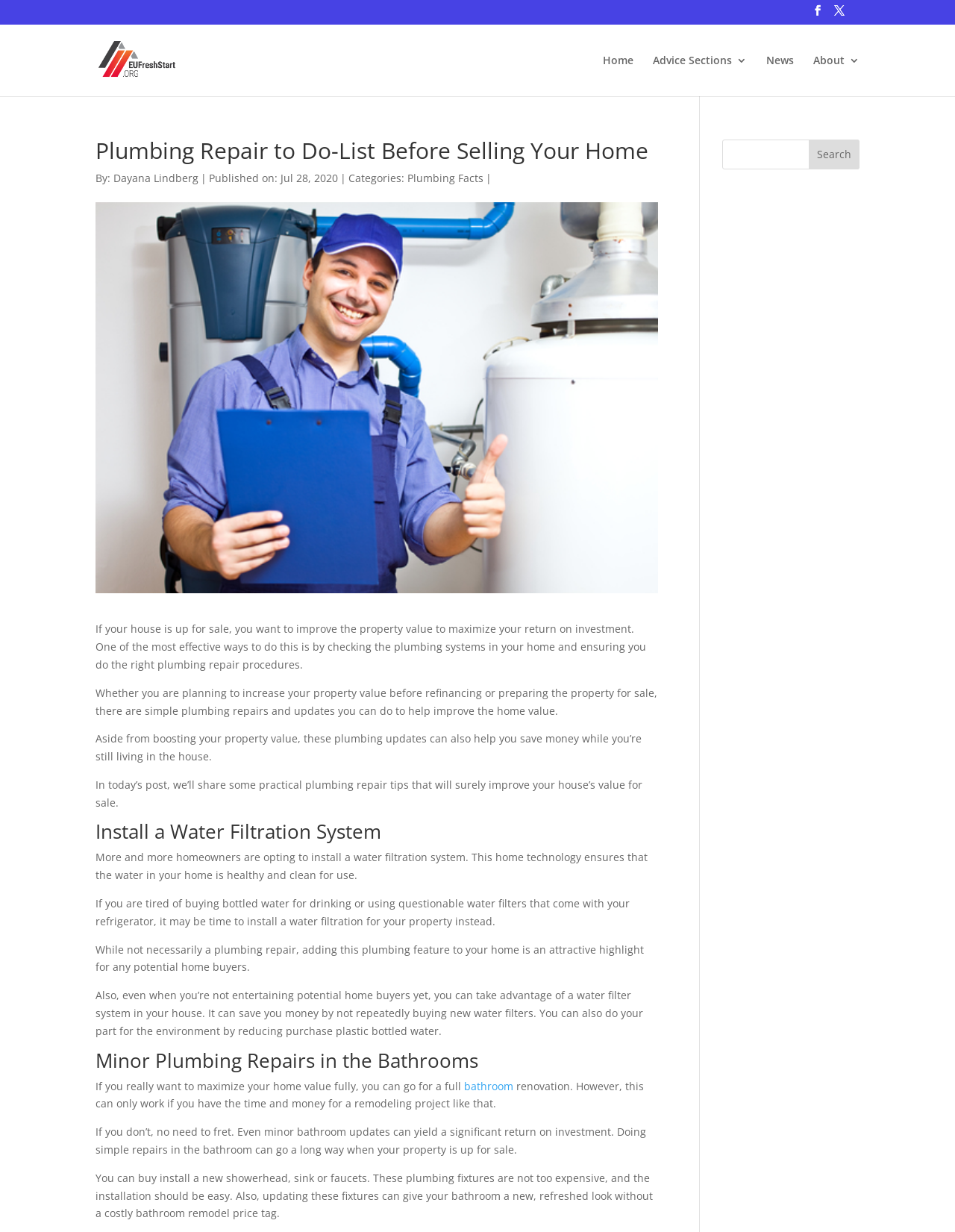What is the category of this article?
Please respond to the question with a detailed and thorough explanation.

The category of this article is mentioned in the text 'Categories:' followed by the link 'Plumbing Facts'.